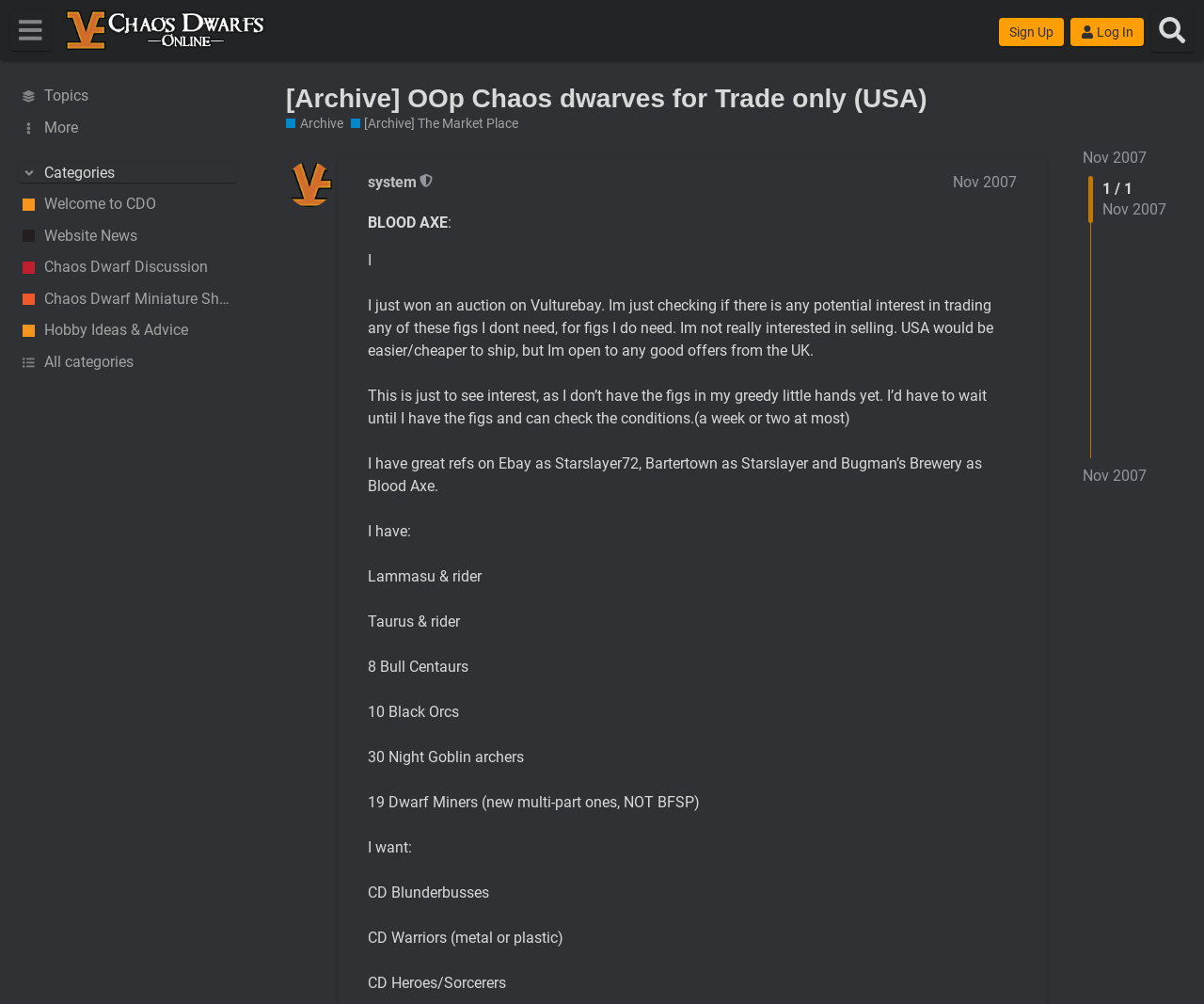Create an elaborate caption for the webpage.

This webpage appears to be a forum post on a Chaos Dwarfs Online community website. At the top of the page, there is a header section with a button to expand or collapse the sidebar, a link to the Chaos Dwarfs Online website, and buttons to sign up or log in. 

Below the header, there are several links to different sections of the website, including "Topics", "Categories", and "Welcome to CDO". 

The main content of the page is a forum post titled "[Archive] OOp Chaos dwarves for Trade only (USA)" with a description that reads "This is the www.chaos-dwarfs.com archive section. This whole category and all subcategories is read only for non-staff users." 

The post itself is from a user named "BLOOD AXE" who has won an auction on Vulturebay and is looking to trade some of the figurines they don't need for ones they do need. The user lists the figurines they have, including Lammasu and rider, Taurus and rider, Bull Centaurs, Black Orcs, Night Goblin archers, and Dwarf Miners. They also list the figurines they are looking for, including CD Blunderbusses, CD Warriors, and CD Heroes/Sorcerers. 

The post includes some additional information about the user's reputation on other websites, such as Ebay and Bartertown, and notes that they are open to trading with users from the UK, although shipping from the USA would be easier and cheaper.